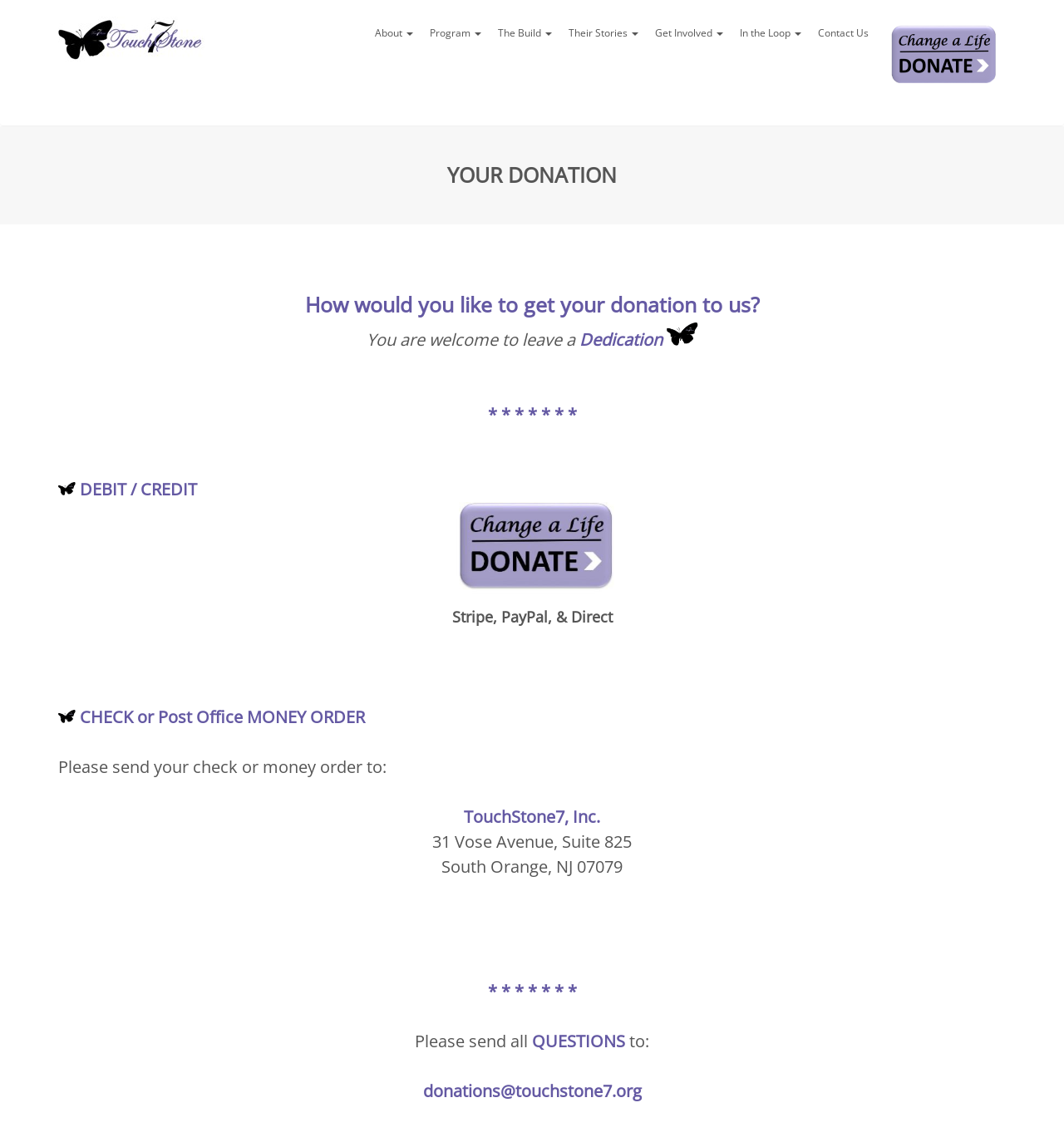Can you find the bounding box coordinates of the area I should click to execute the following instruction: "Click the logo"?

[0.055, 0.014, 0.193, 0.059]